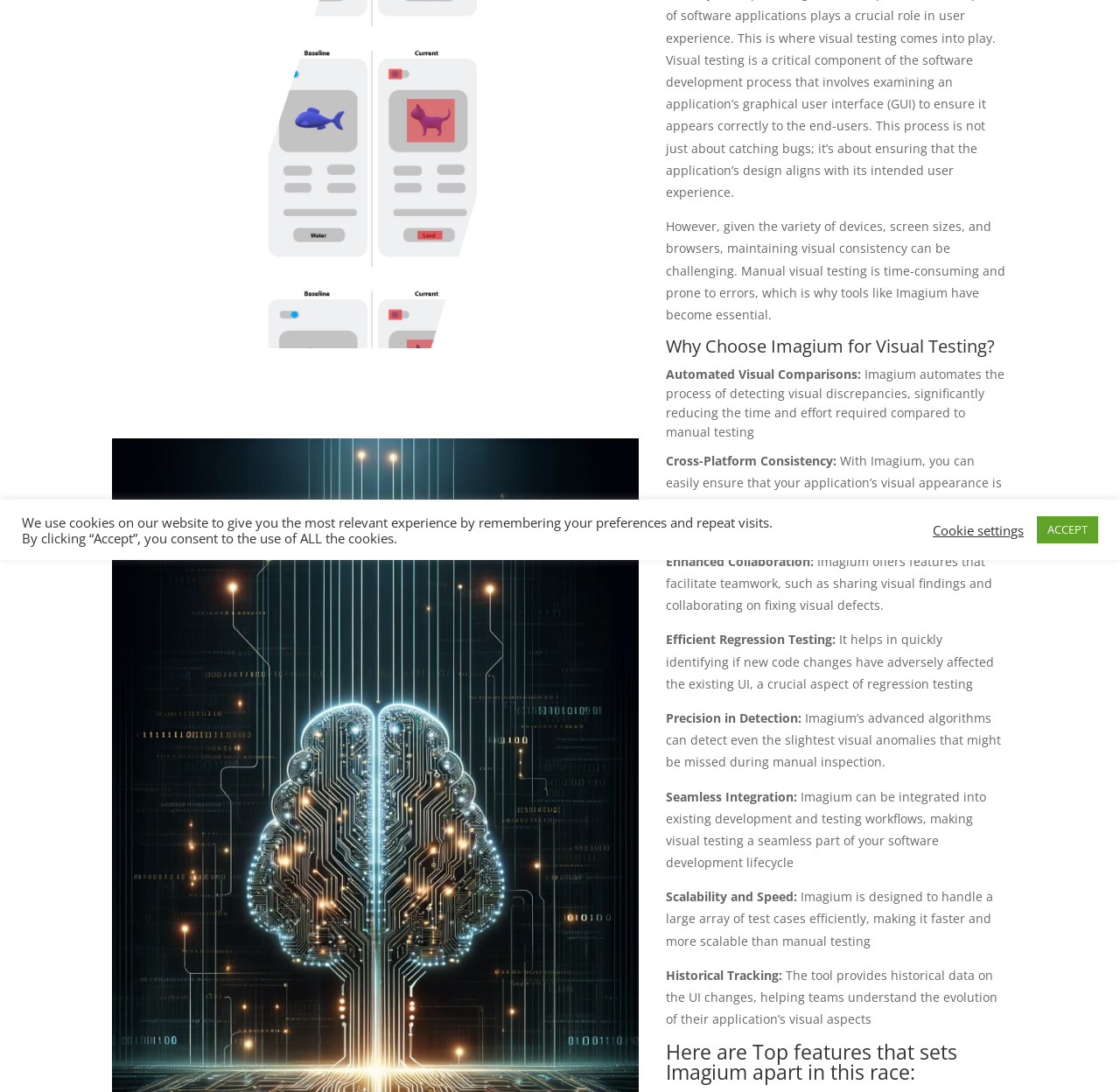Please find the bounding box for the UI element described by: "Cookie settings".

[0.833, 0.478, 0.914, 0.492]